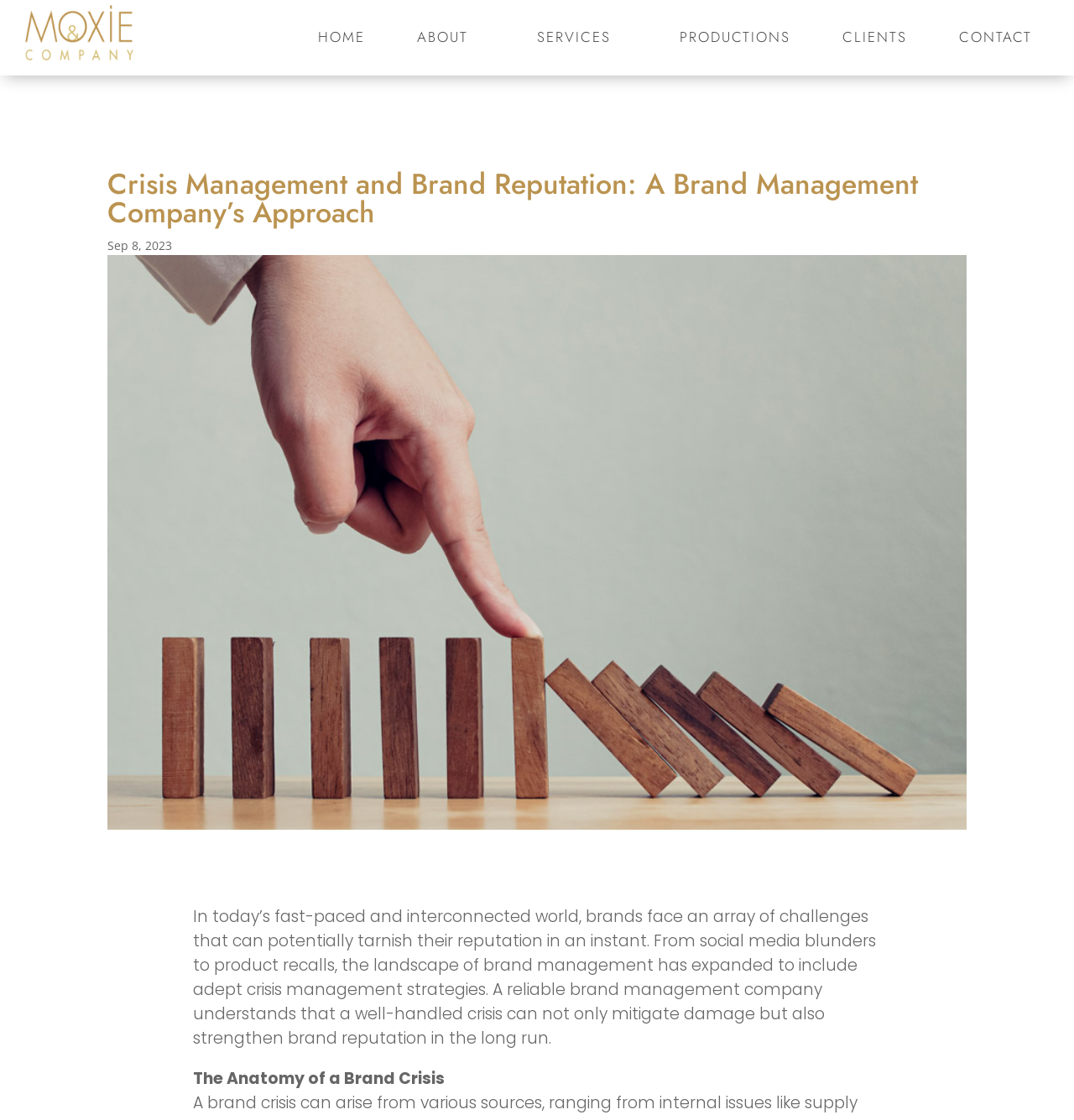Identify and provide the title of the webpage.

Crisis Management and Brand Reputation: A Brand Management Company’s Approach